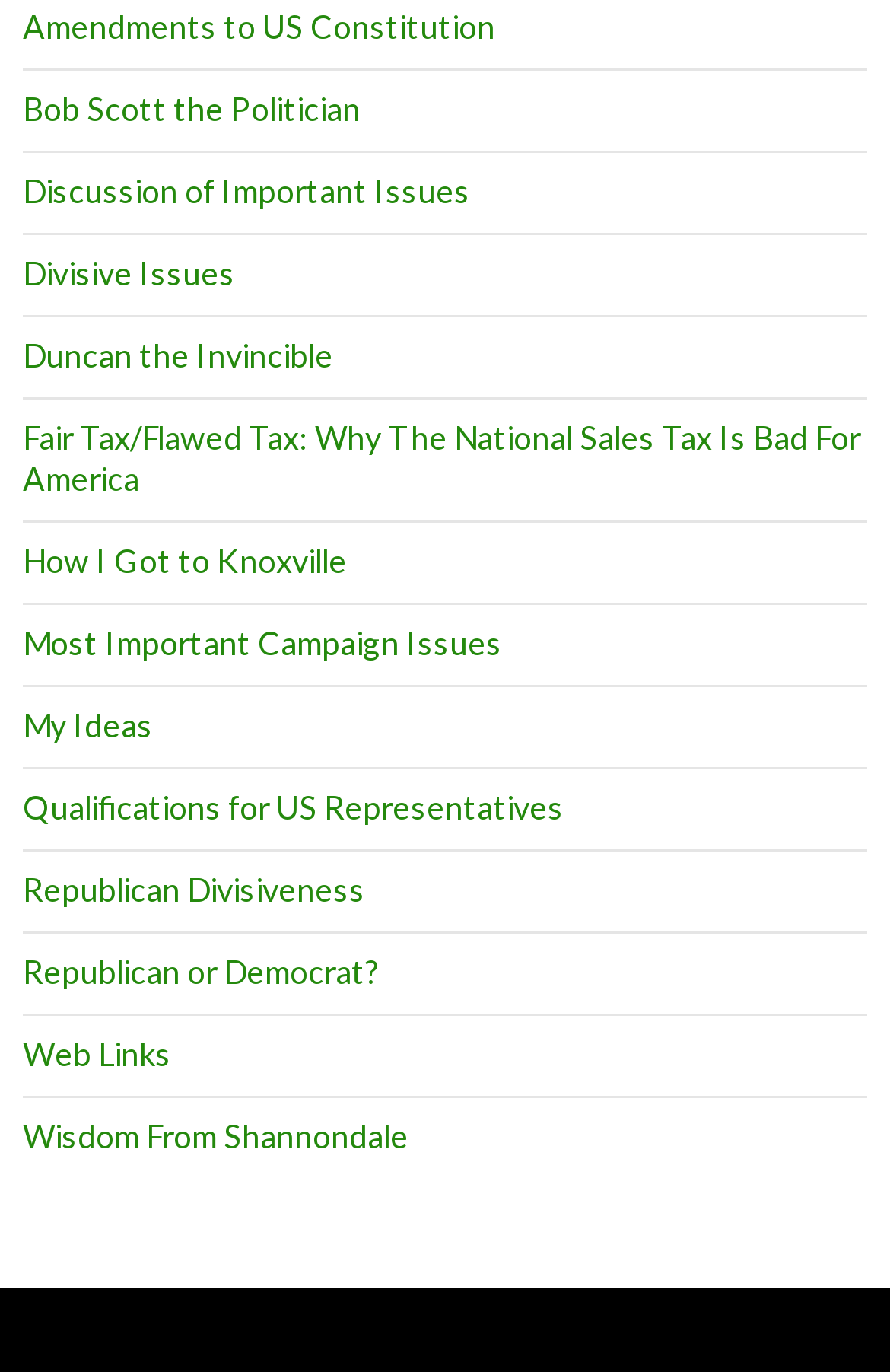Provide your answer to the question using just one word or phrase: Is there a link about tax issues?

Yes